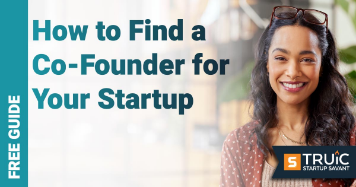Elaborate on the details you observe in the image.

The image features a smiling woman with long, dark hair, wearing a stylish outfit, clearly embodying a sense of professionalism and approachability. The background suggests a warm and inviting environment, likely an office or collaborative workspace, enhancing the theme of teamwork and support.

Overlaid on the image is the text "How to Find a Co-Founder for Your Startup," which emphasizes the vital role a co-founder can play in the journey of launching a startup. The graphic also includes the phrase "FREE GUIDE," indicating that valuable resources are available to help potential entrepreneurs navigate the process of finding a co-founder. A branding element, likely associated with TRUIC Startup Savant, is also visible, suggesting credibility and expertise in the startup space.

This composition effectively combines visual appeal with informative text, making it a compelling invitation for entrepreneurs seeking guidance on co-founding partnerships.